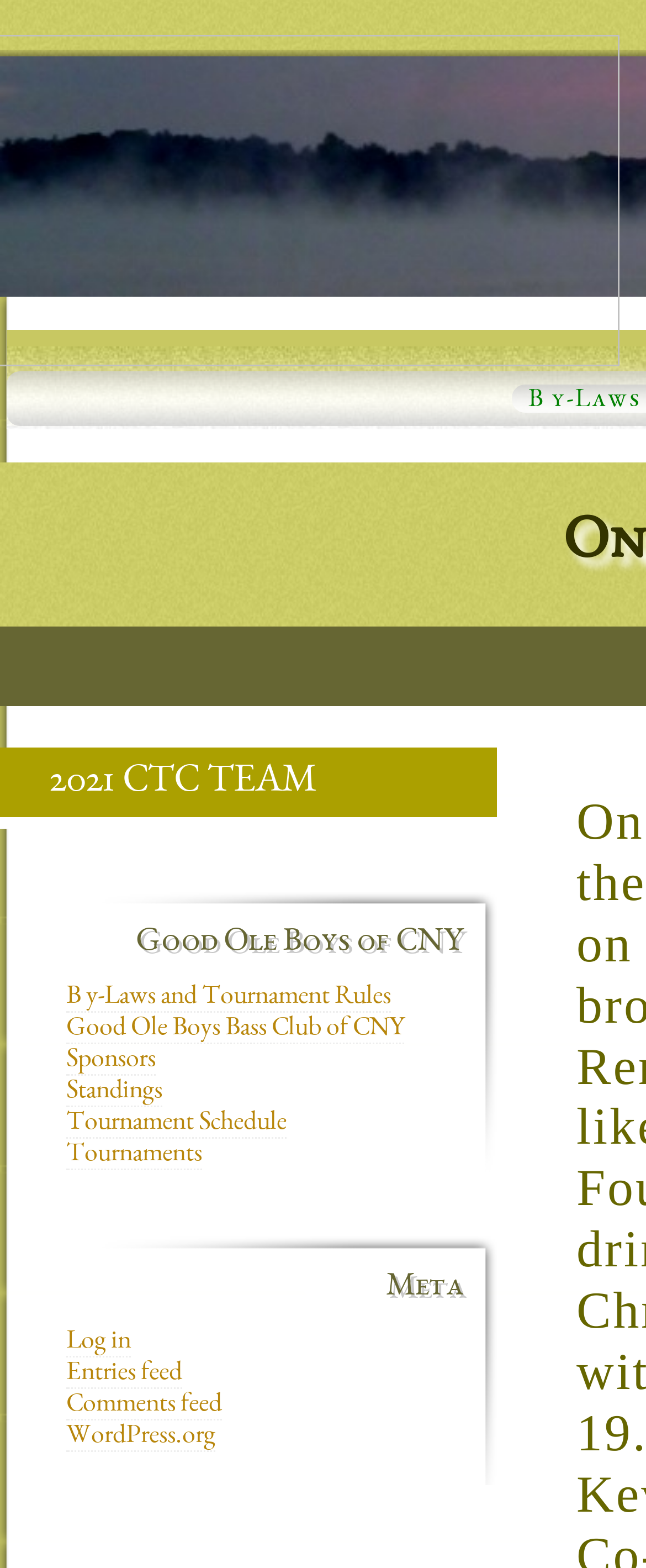Locate the bounding box coordinates of the clickable area to execute the instruction: "Log in to the website". Provide the coordinates as four float numbers between 0 and 1, represented as [left, top, right, bottom].

[0.103, 0.848, 0.203, 0.866]